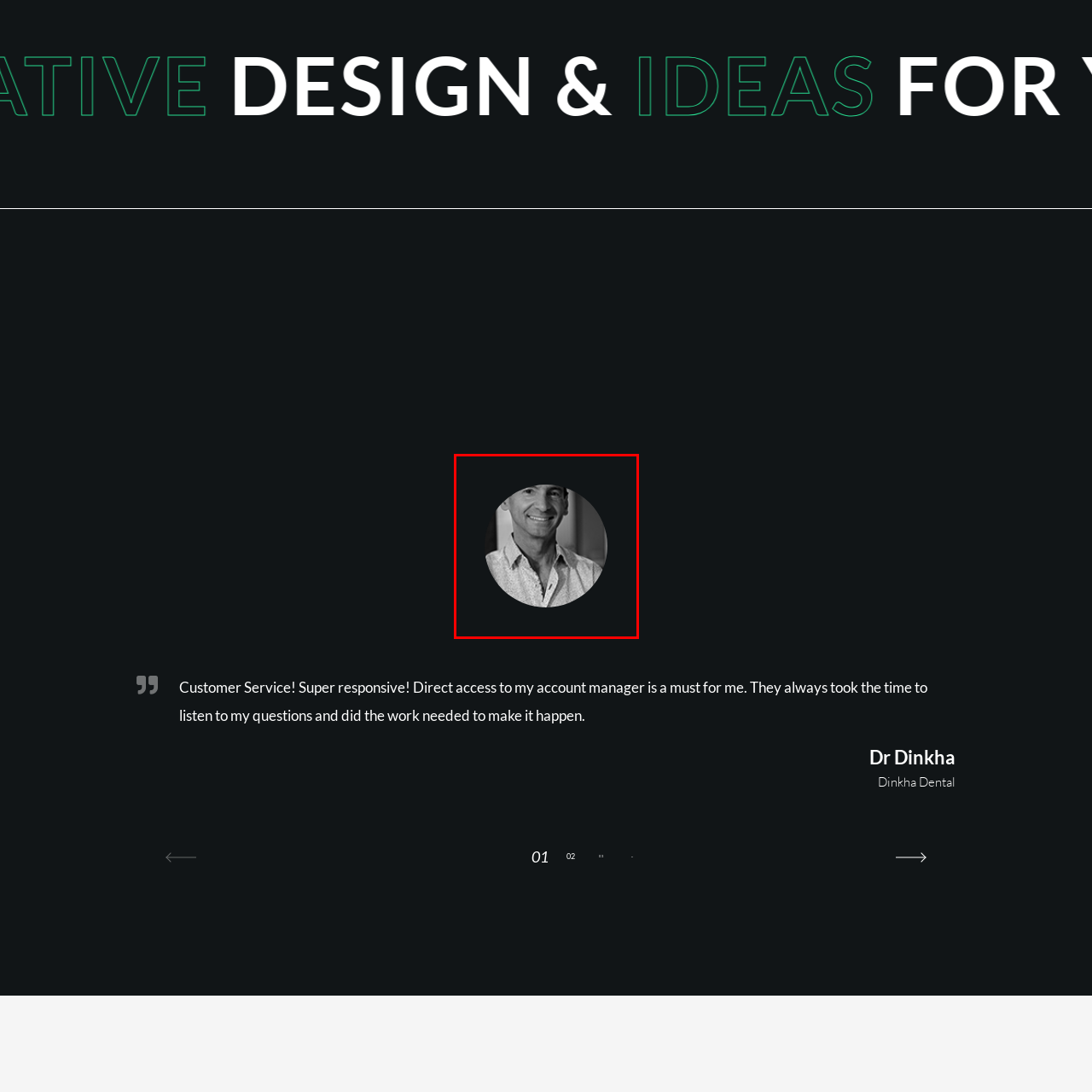What is the background of the image?
Inspect the part of the image highlighted by the red bounding box and give a detailed answer to the question.

According to the caption, the subtle background emphasizes the man's features, making him the focal point of the visual representation.